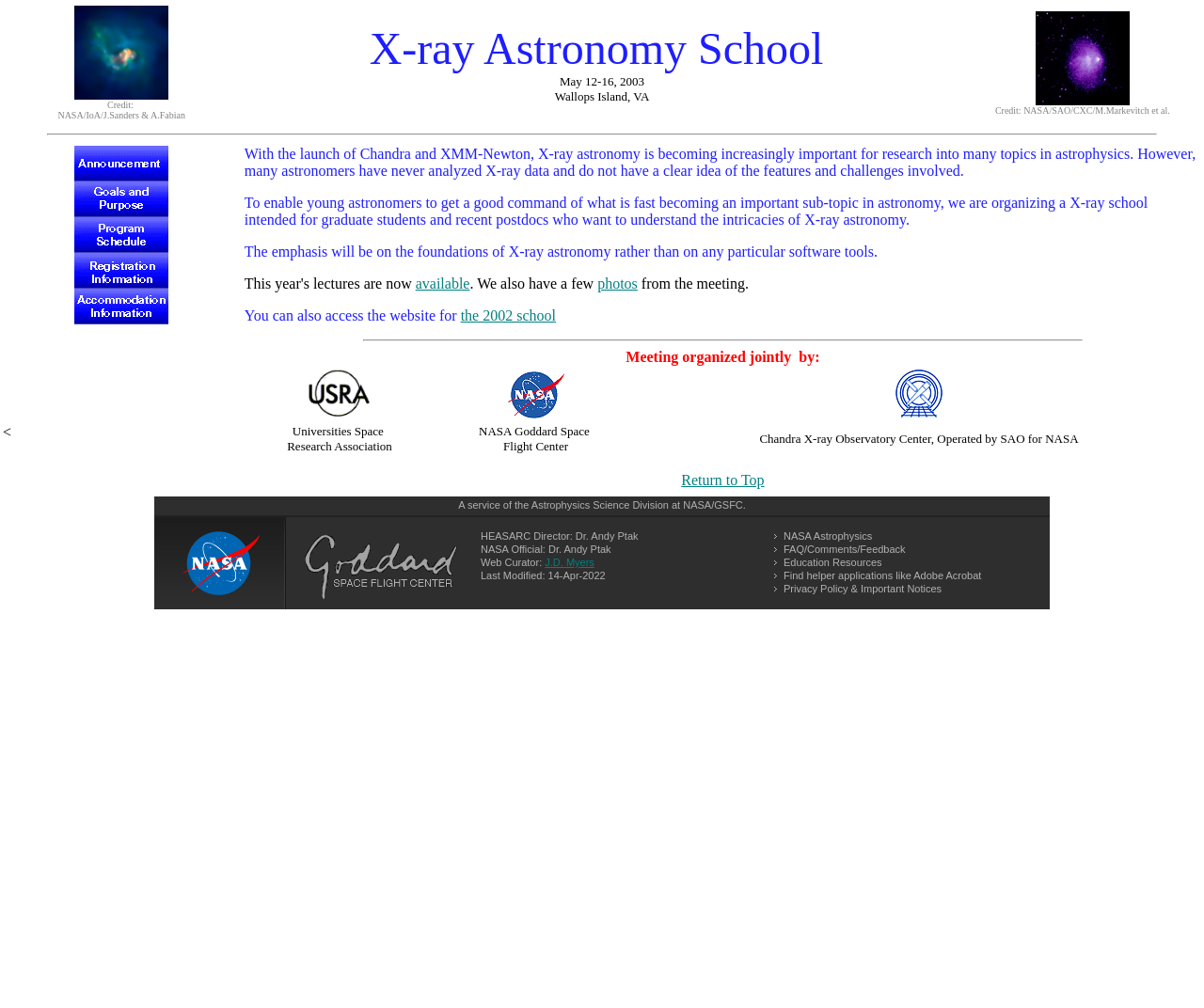Determine the bounding box coordinates for the region that must be clicked to execute the following instruction: "Access the website for the 2002 school".

[0.383, 0.305, 0.462, 0.321]